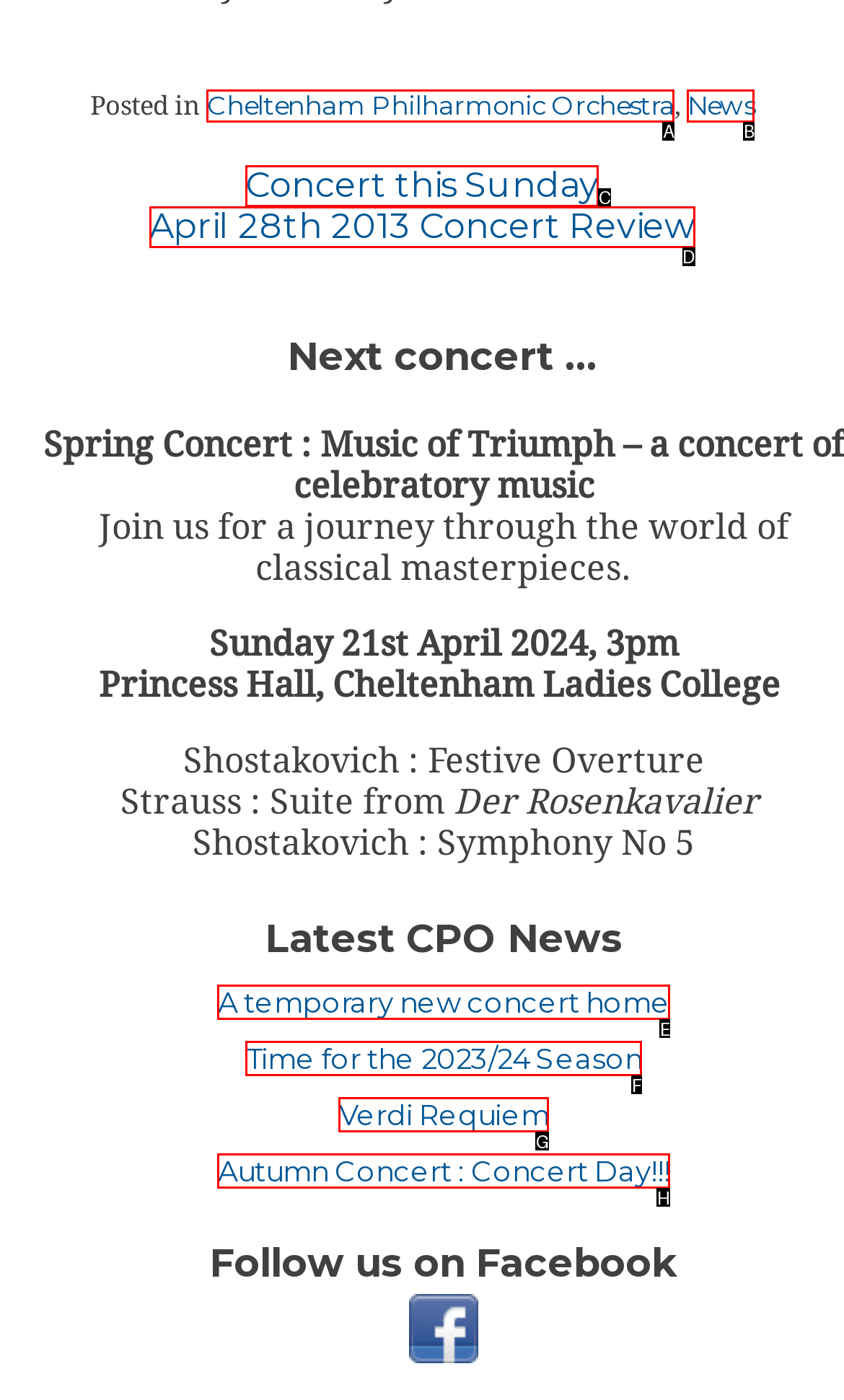Looking at the description: Verdi Requiem, identify which option is the best match and respond directly with the letter of that option.

G